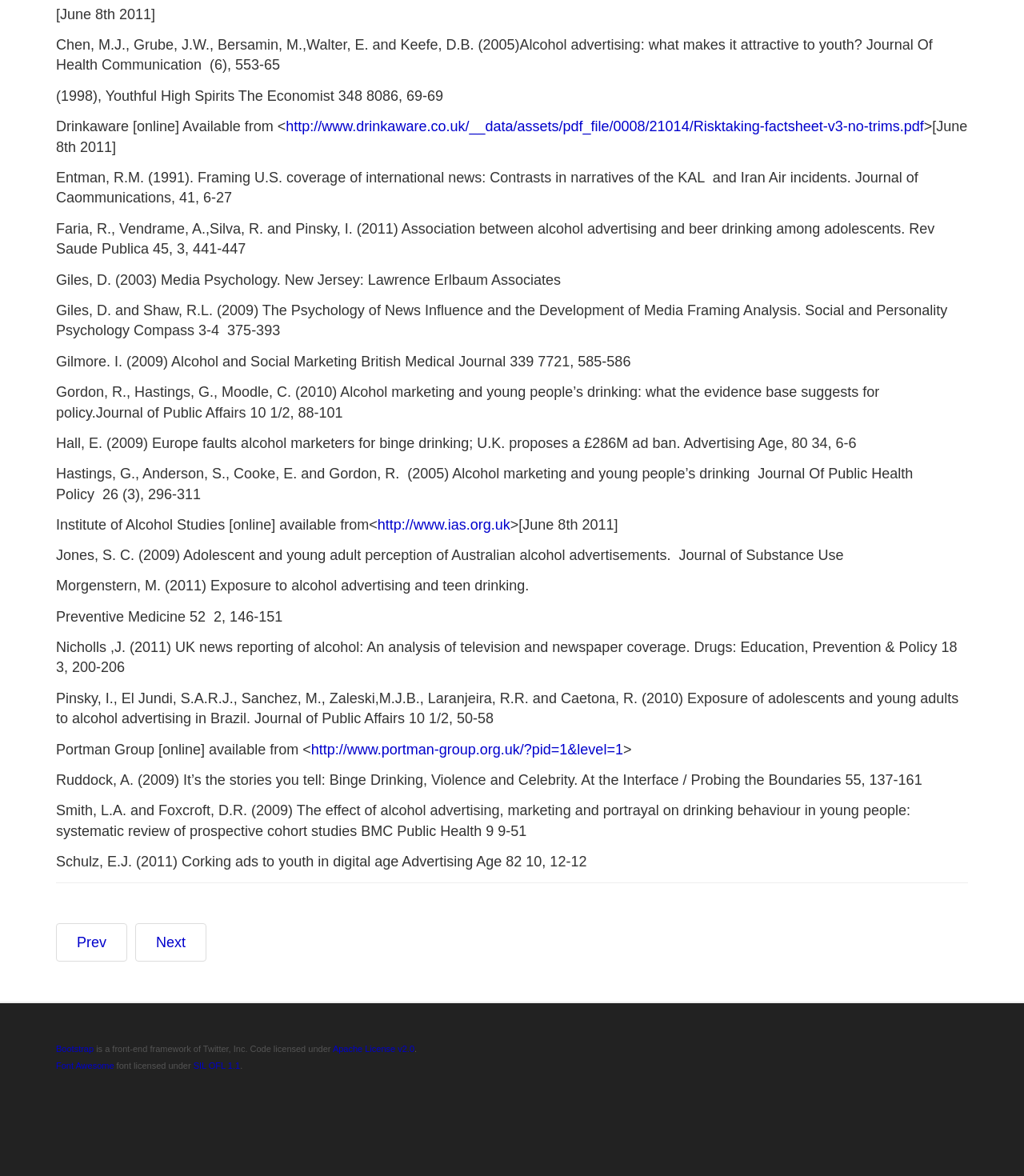Identify the bounding box coordinates of the section to be clicked to complete the task described by the following instruction: "Go to the Institute of Alcohol Studies website". The coordinates should be four float numbers between 0 and 1, formatted as [left, top, right, bottom].

[0.369, 0.439, 0.498, 0.453]